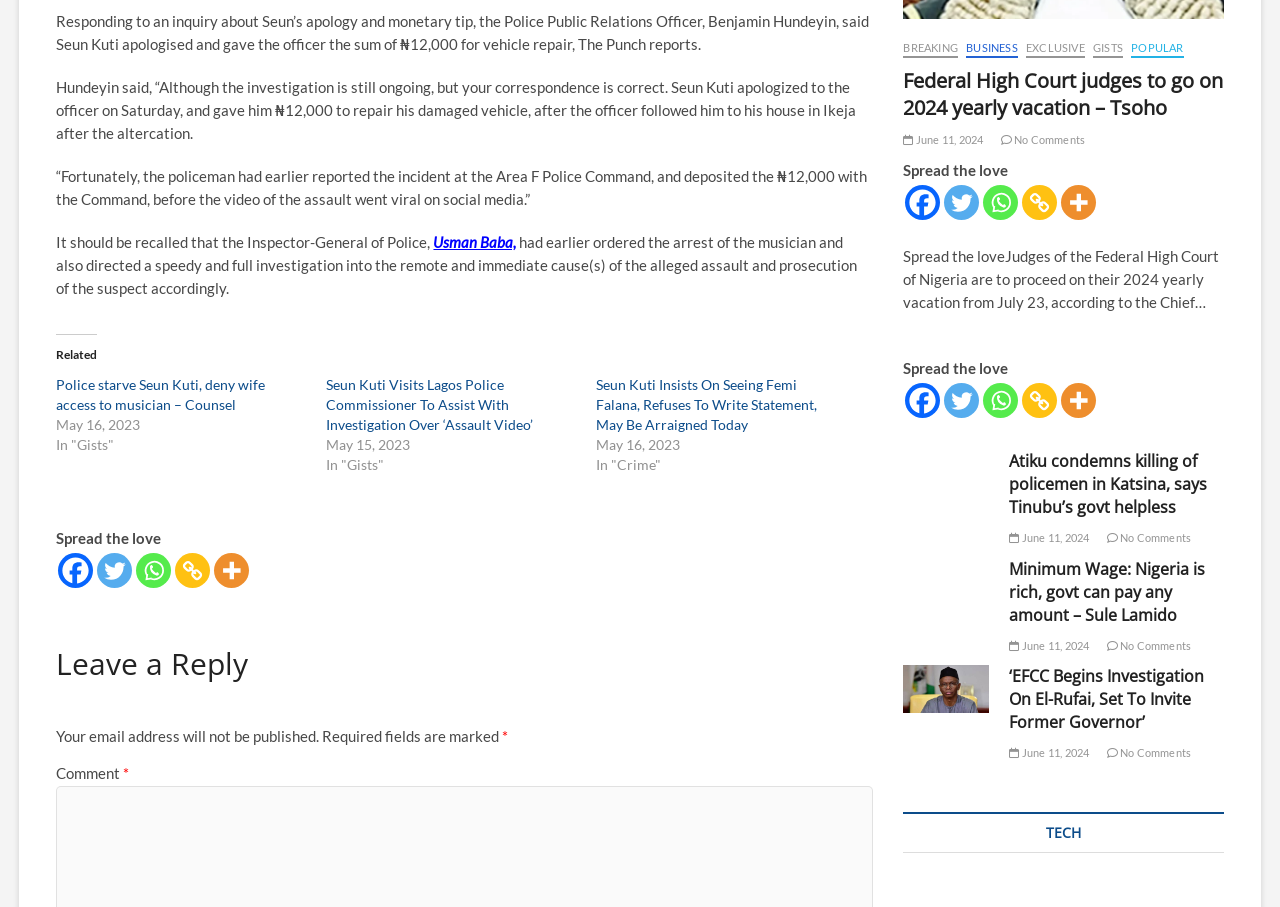Specify the bounding box coordinates for the region that must be clicked to perform the given instruction: "Read the related news about Police starve Seun Kuti".

[0.044, 0.415, 0.207, 0.455]